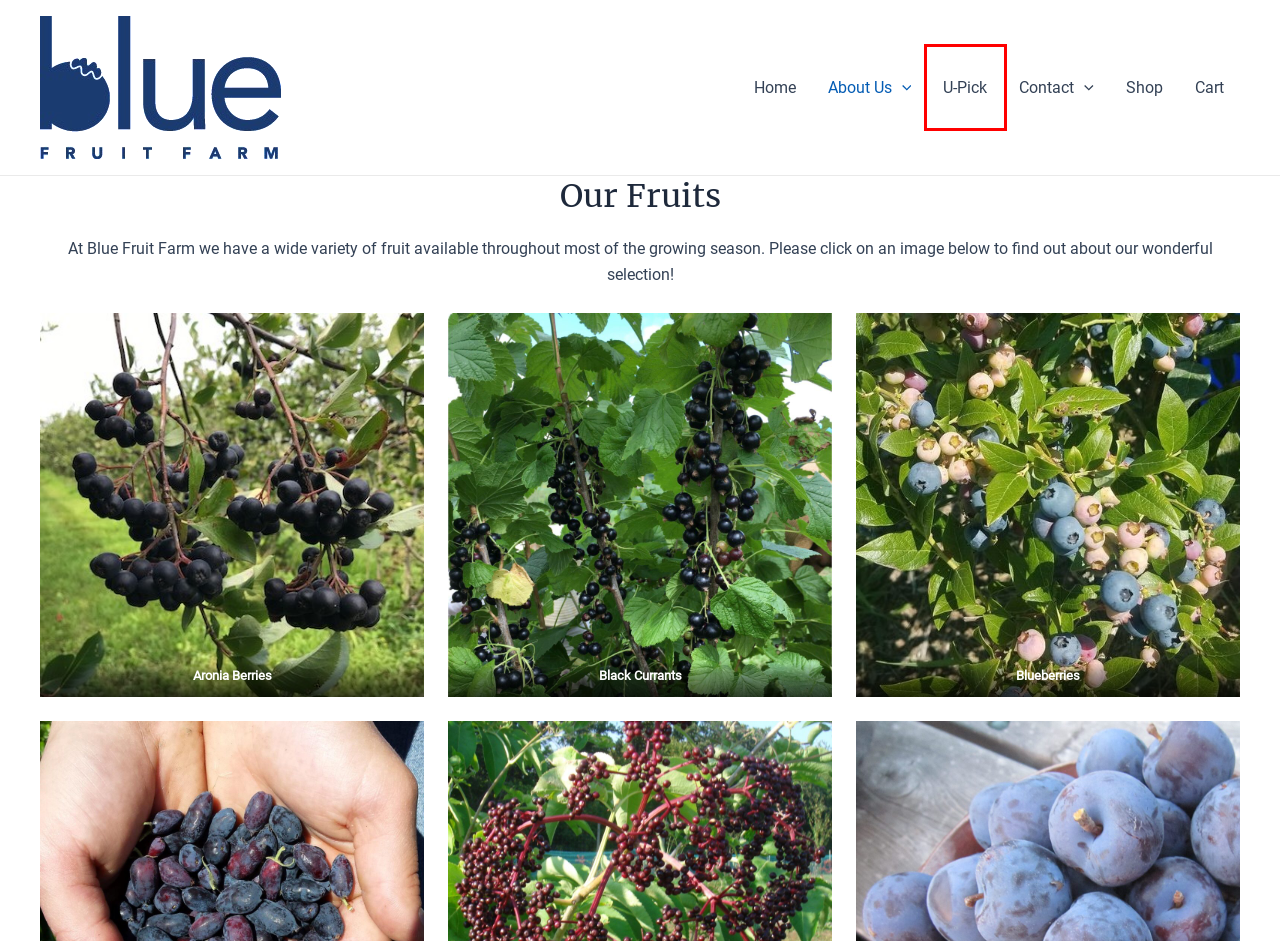Look at the screenshot of a webpage where a red bounding box surrounds a UI element. Your task is to select the best-matching webpage description for the new webpage after you click the element within the bounding box. The available options are:
A. Blueberries
B. U-Pick
C. Shop
D. Aronia Berries
E. Cart
F. Blue Fruit Farm
G. Black Currants
H. Elderberries

B